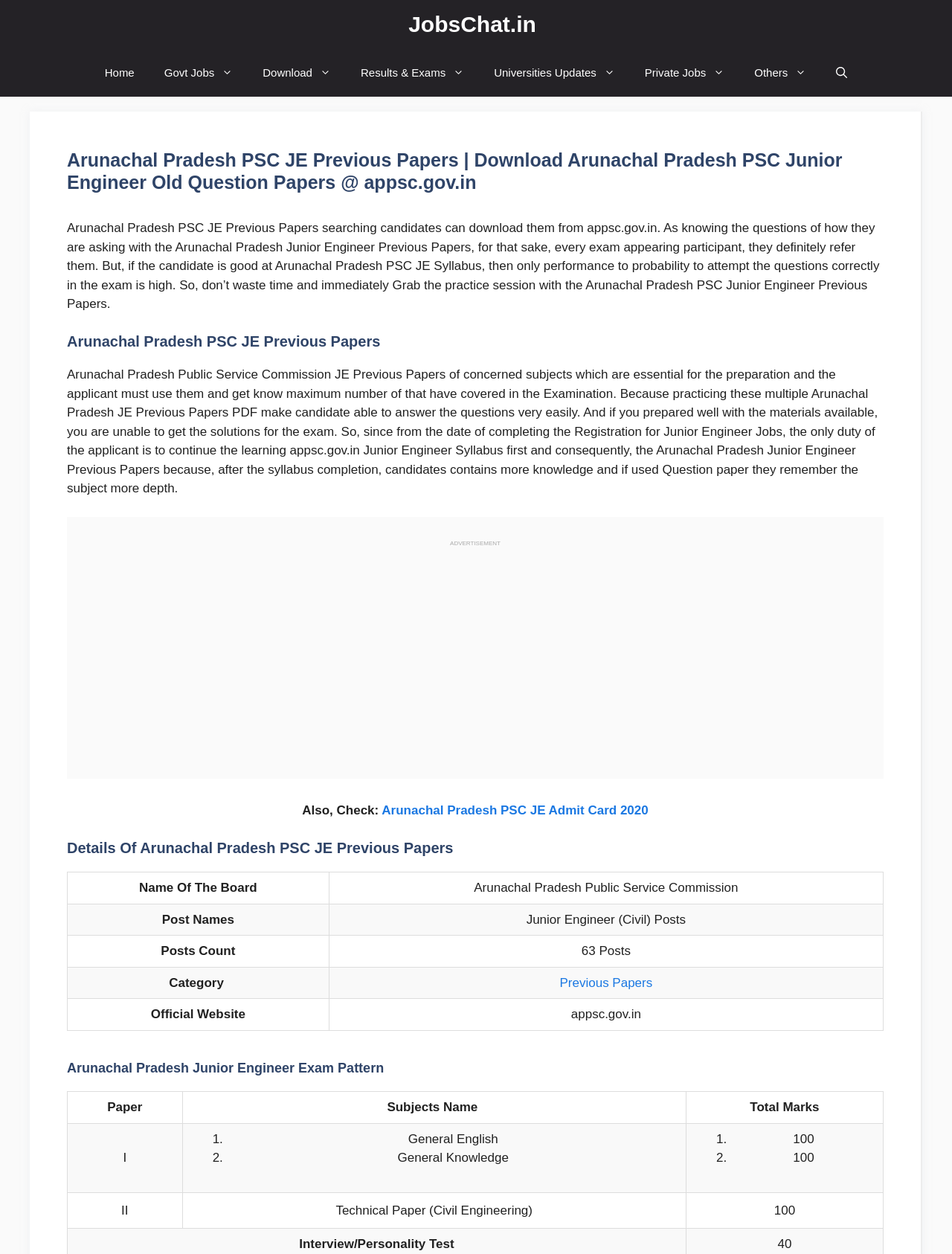What is the official website for Arunachal Pradesh PSC JE?
Please answer the question with a detailed and comprehensive explanation.

The official website for Arunachal Pradesh PSC JE is appsc.gov.in, which is mentioned in the table providing details about the exam.